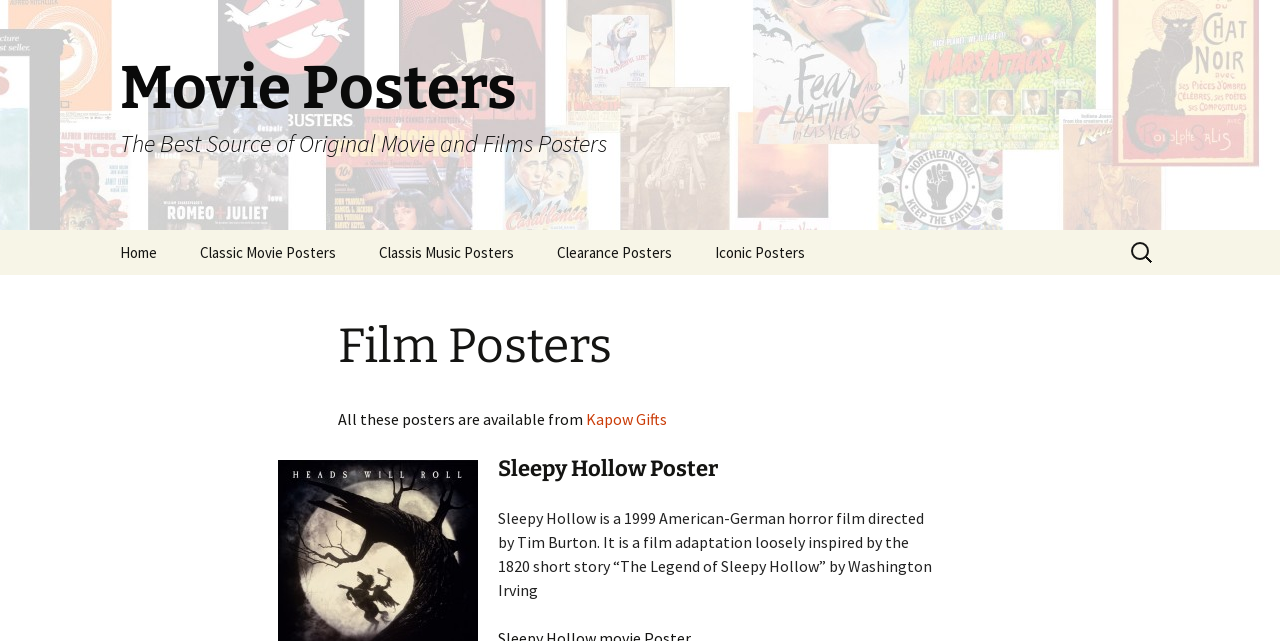Where can the posters be purchased from?
Based on the image, give a one-word or short phrase answer.

Kapow Gifts